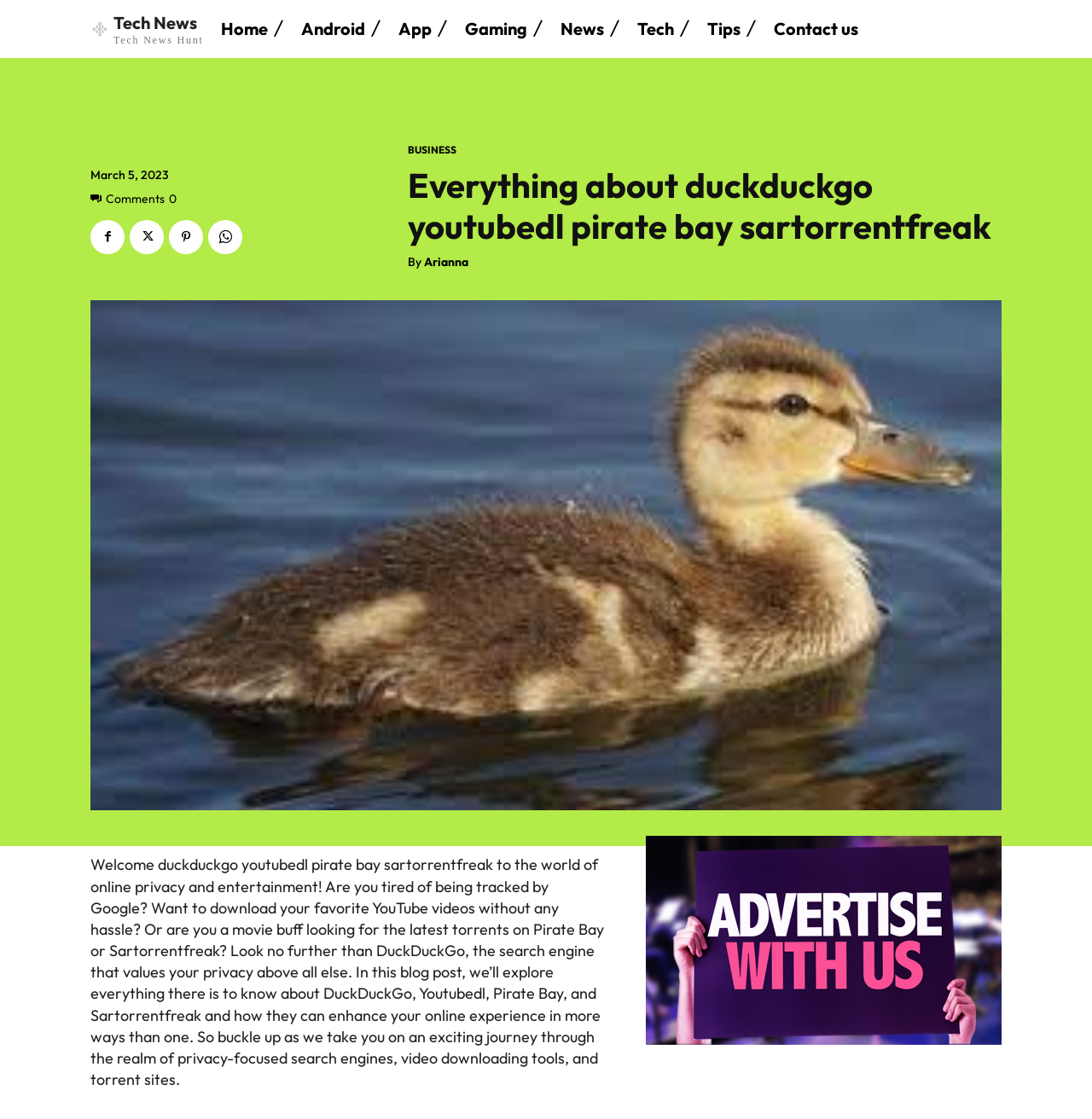What is the image at the top of the page?
Answer with a single word or short phrase according to what you see in the image.

Tech News Hunt logo